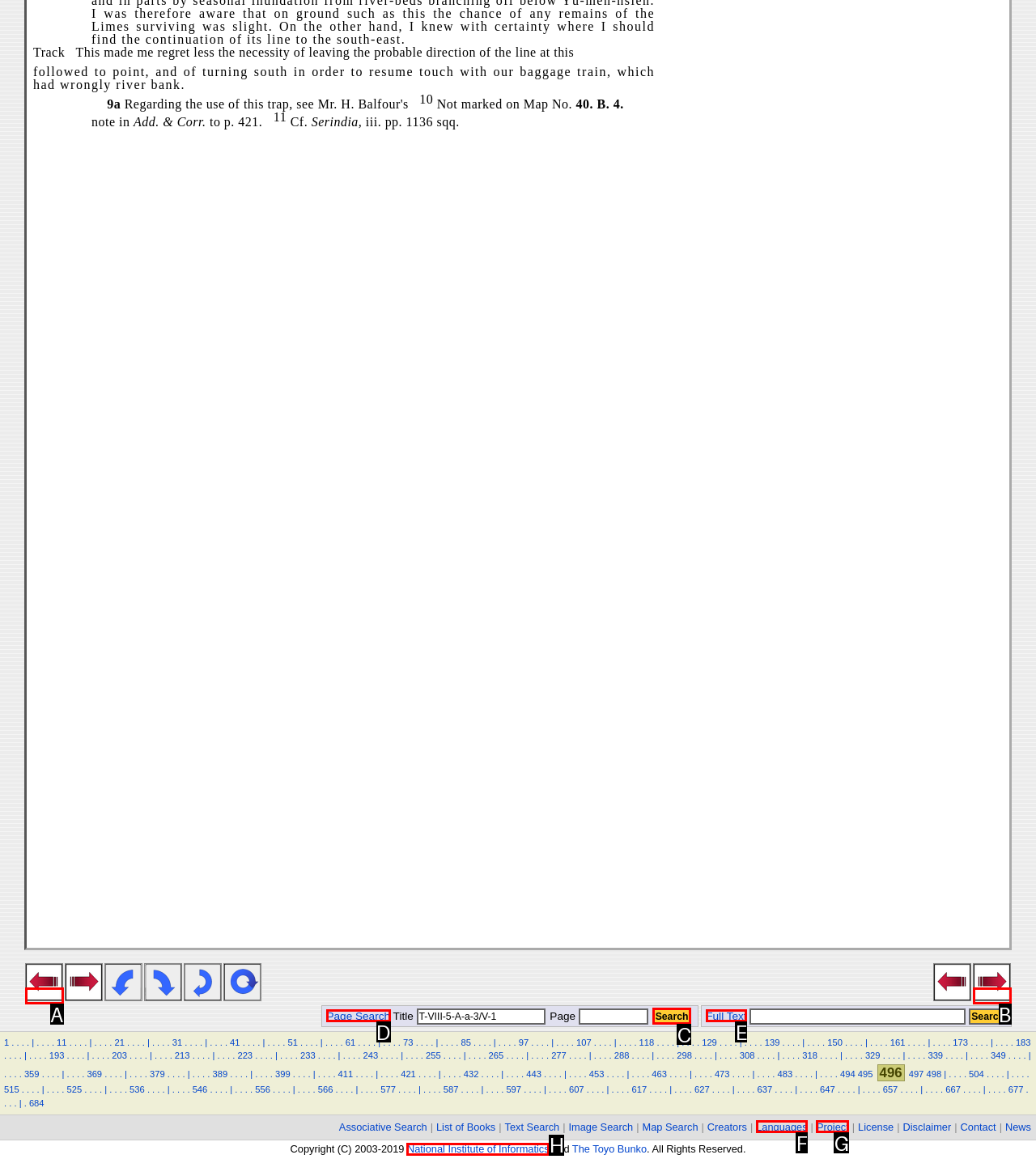Select the letter of the option that should be clicked to achieve the specified task: Search. Respond with just the letter.

C